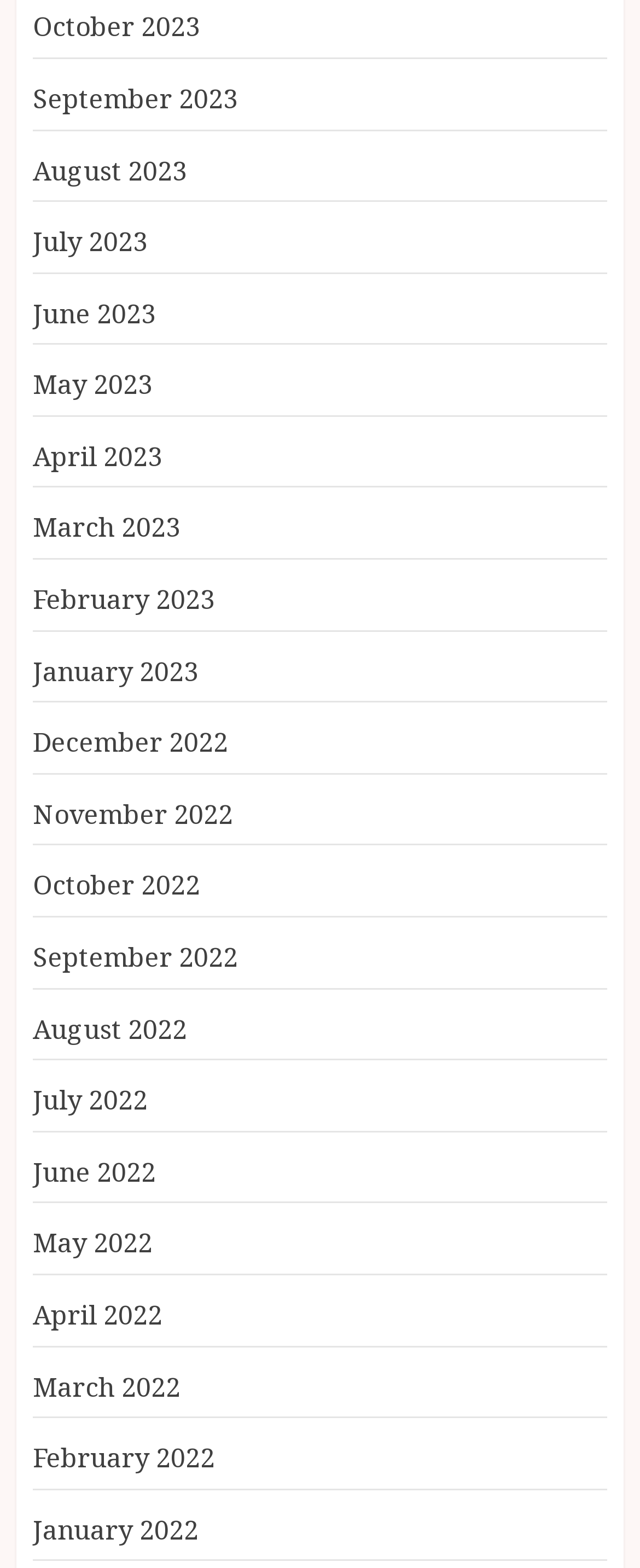Identify the bounding box coordinates for the UI element described as: "October 2022".

[0.051, 0.553, 0.313, 0.577]